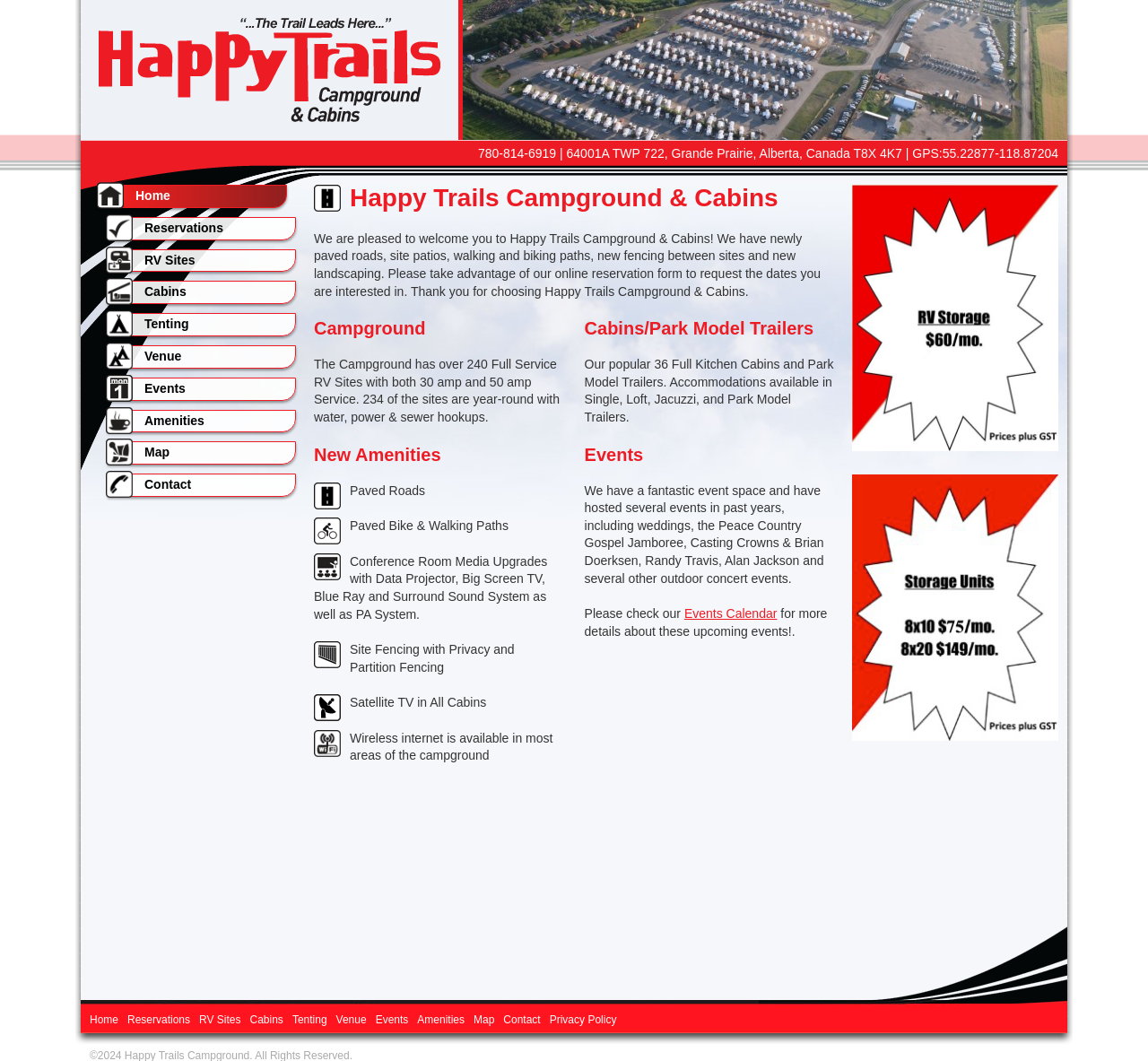Identify the bounding box coordinates for the element you need to click to achieve the following task: "Check the Reservations page". Provide the bounding box coordinates as four float numbers between 0 and 1, in the form [left, top, right, bottom].

[0.094, 0.204, 0.258, 0.226]